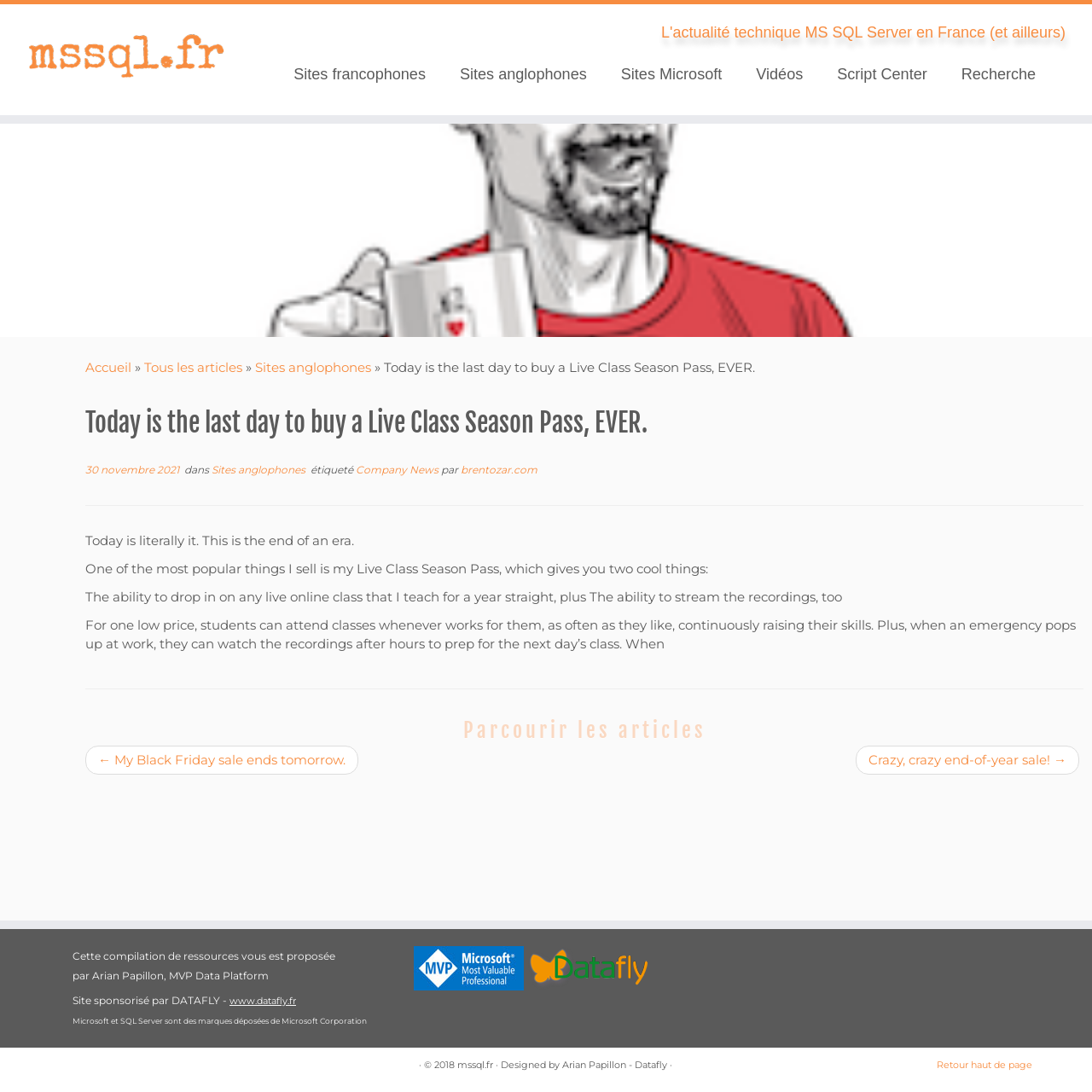Based on the element description aria-label="Advertisement" name="aswift_1" title="Advertisement", identify the bounding box coordinates for the UI element. The coordinates should be in the format (top-left x, top-left y, bottom-right x, bottom-right y) and within the 0 to 1 range.

None